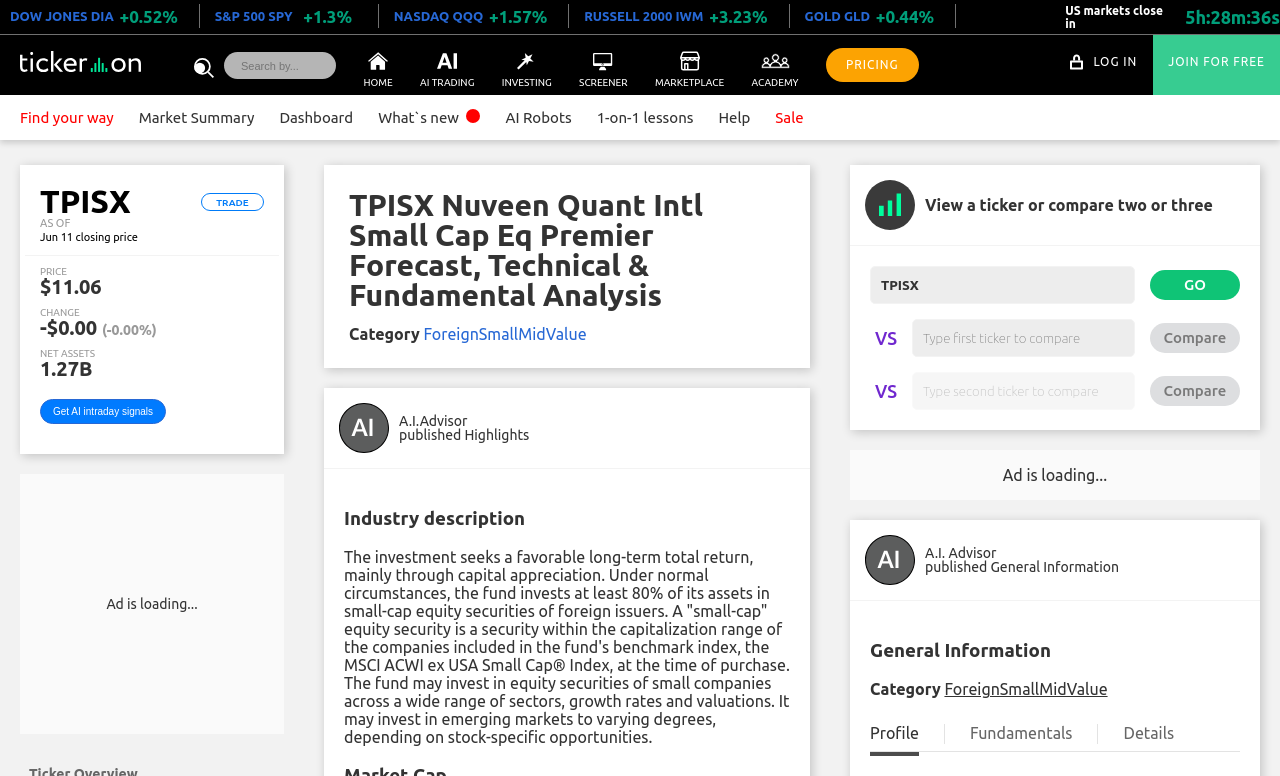Provide a single word or phrase to answer the given question: 
What is the net asset value of the TPISX fund?

1.27B